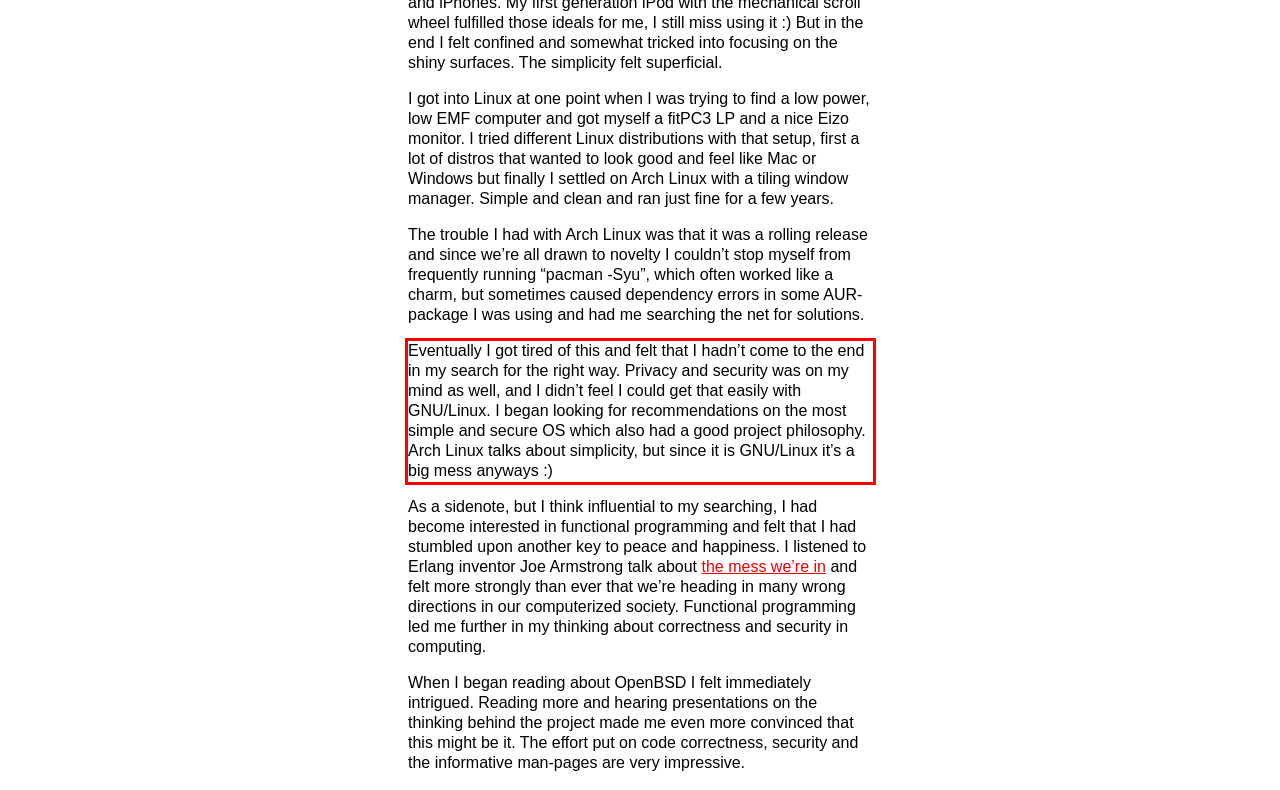The screenshot you have been given contains a UI element surrounded by a red rectangle. Use OCR to read and extract the text inside this red rectangle.

Eventually I got tired of this and felt that I hadn’t come to the end in my search for the right way. Privacy and security was on my mind as well, and I didn’t feel I could get that easily with GNU/Linux. I began looking for recommendations on the most simple and secure OS which also had a good project philosophy. Arch Linux talks about simplicity, but since it is GNU/Linux it’s a big mess anyways :)